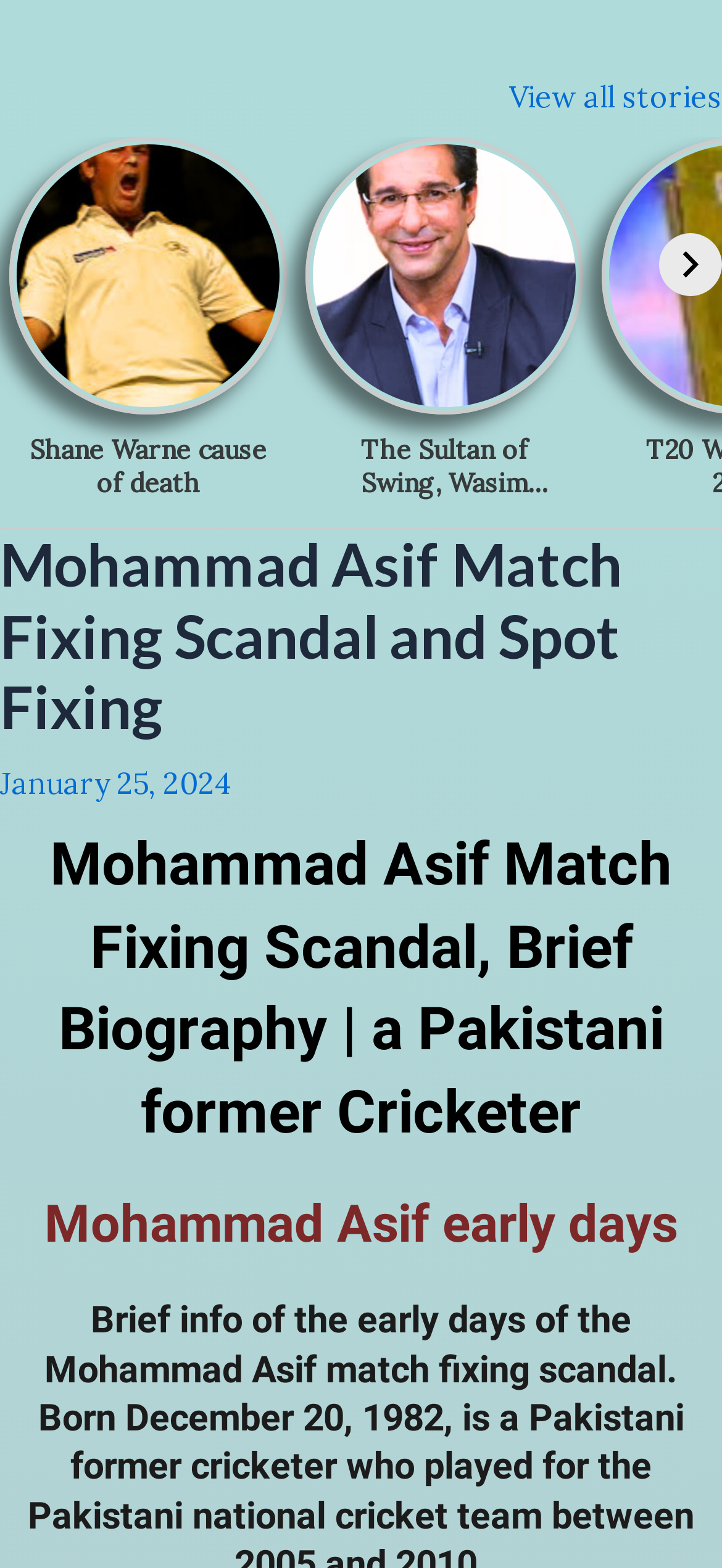Please answer the following question as detailed as possible based on the image: 
What is the name of the Pakistani former cricketer?

The webpage is about the biography of a Pakistani former cricketer, and the heading 'Mohammad Asif Match Fixing Scandal and Spot Fixing' suggests that the cricketer's name is Mohammad Asif.